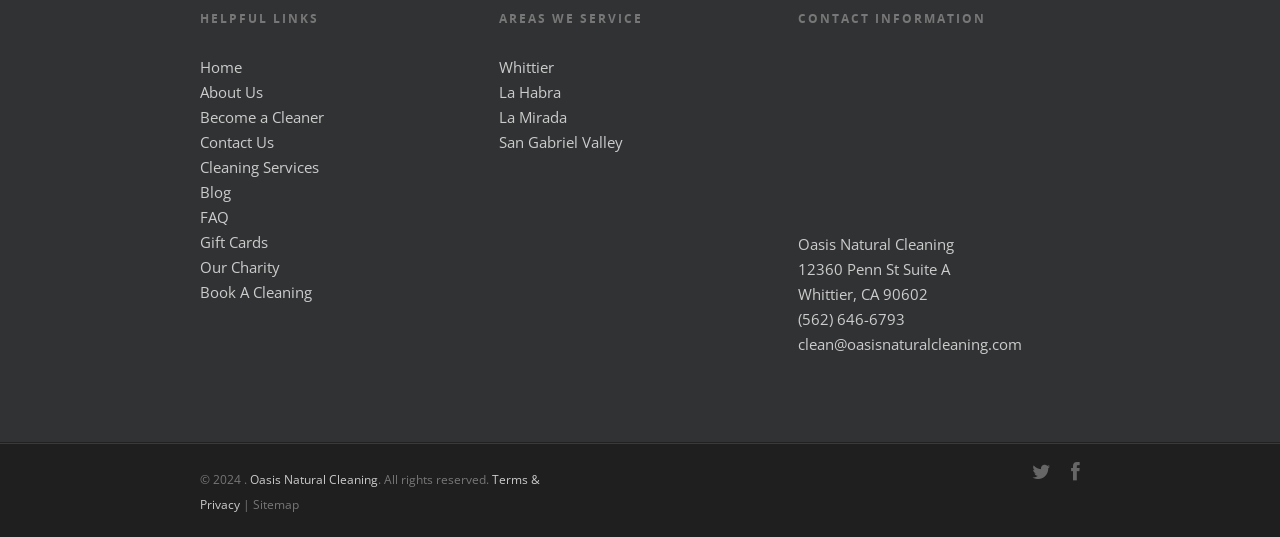What is the first link in the 'HELPFUL LINKS' section? Using the information from the screenshot, answer with a single word or phrase.

Home